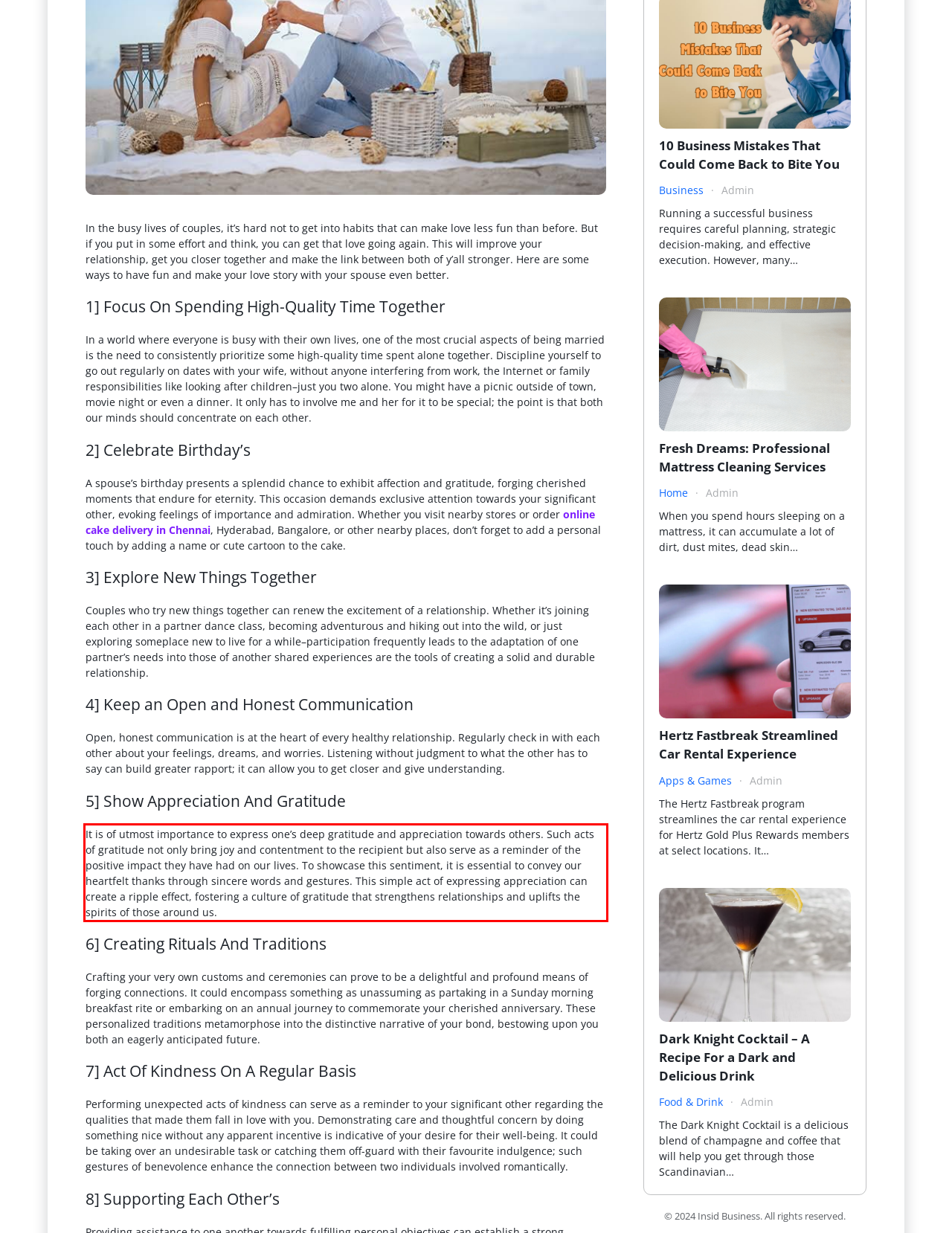Identify the text inside the red bounding box on the provided webpage screenshot by performing OCR.

It is of utmost importance to express one’s deep gratitude and appreciation towards others. Such acts of gratitude not only bring joy and contentment to the recipient but also serve as a reminder of the positive impact they have had on our lives. To showcase this sentiment, it is essential to convey our heartfelt thanks through sincere words and gestures. This simple act of expressing appreciation can create a ripple effect, fostering a culture of gratitude that strengthens relationships and uplifts the spirits of those around us.